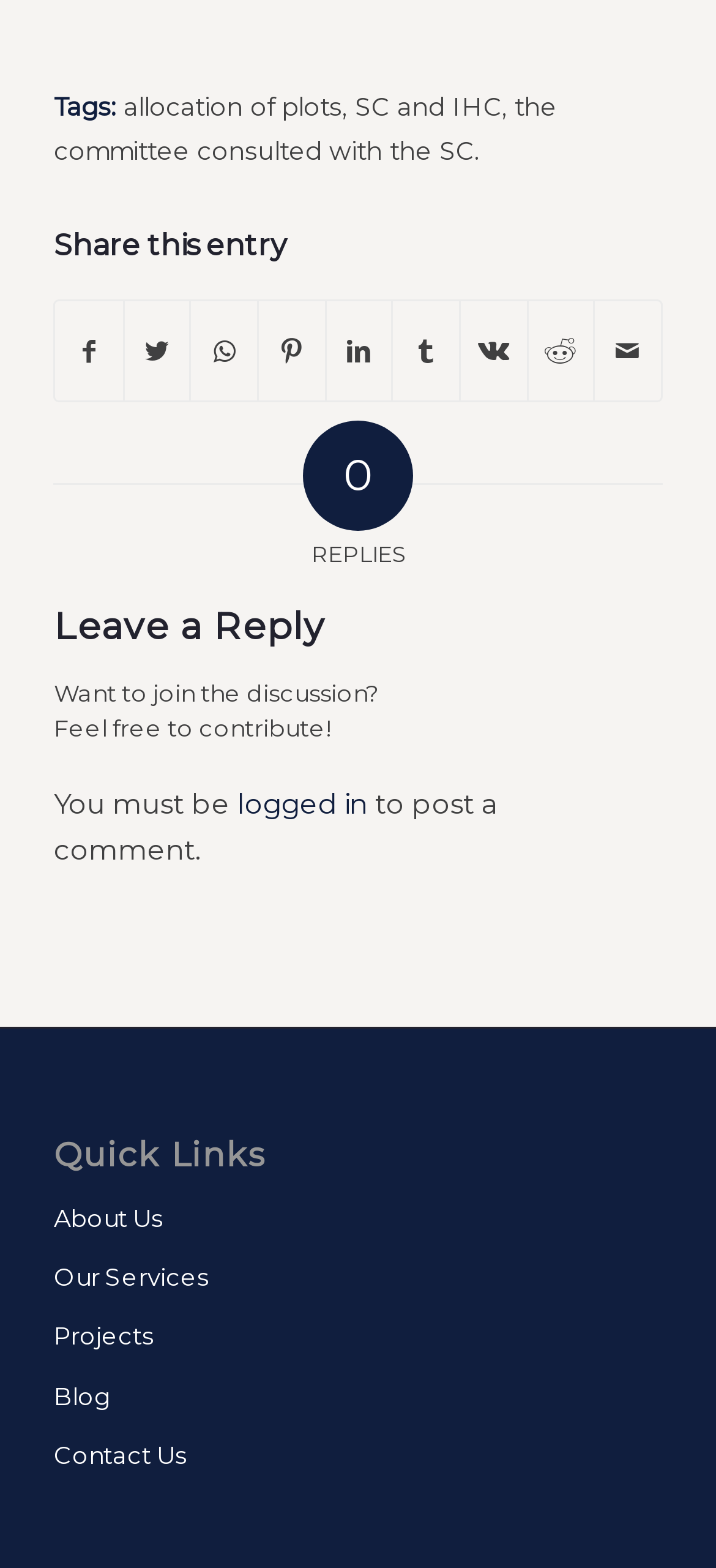What are the quick links provided at the bottom?
Please answer the question with a detailed and comprehensive explanation.

The 'Quick Links' section at the bottom of the webpage provides links to various pages, including About Us, Our Services, Projects, Blog, and Contact Us.